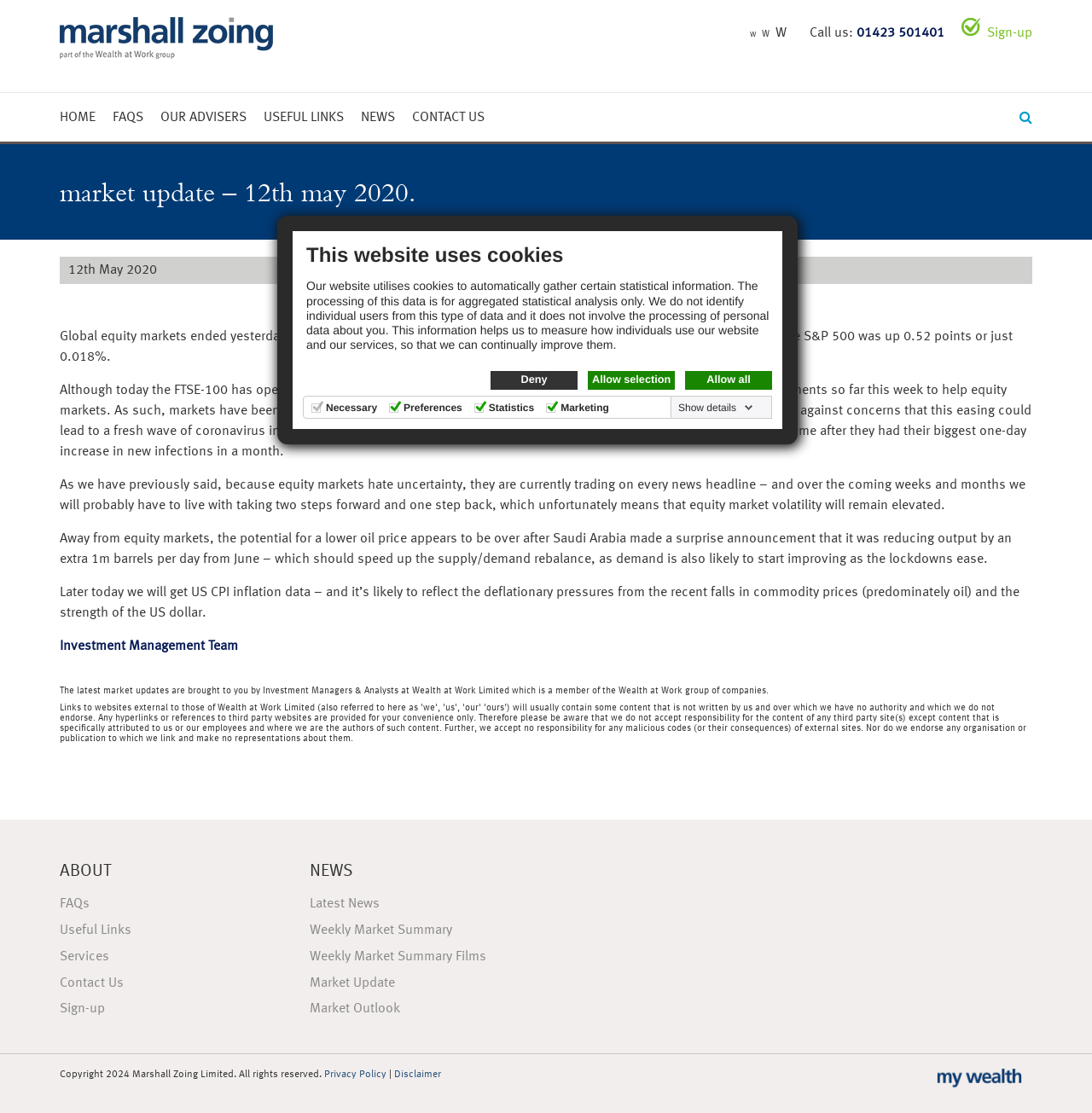Given the element description: "Facebook", predict the bounding box coordinates of this UI element. The coordinates must be four float numbers between 0 and 1, given as [left, top, right, bottom].

None